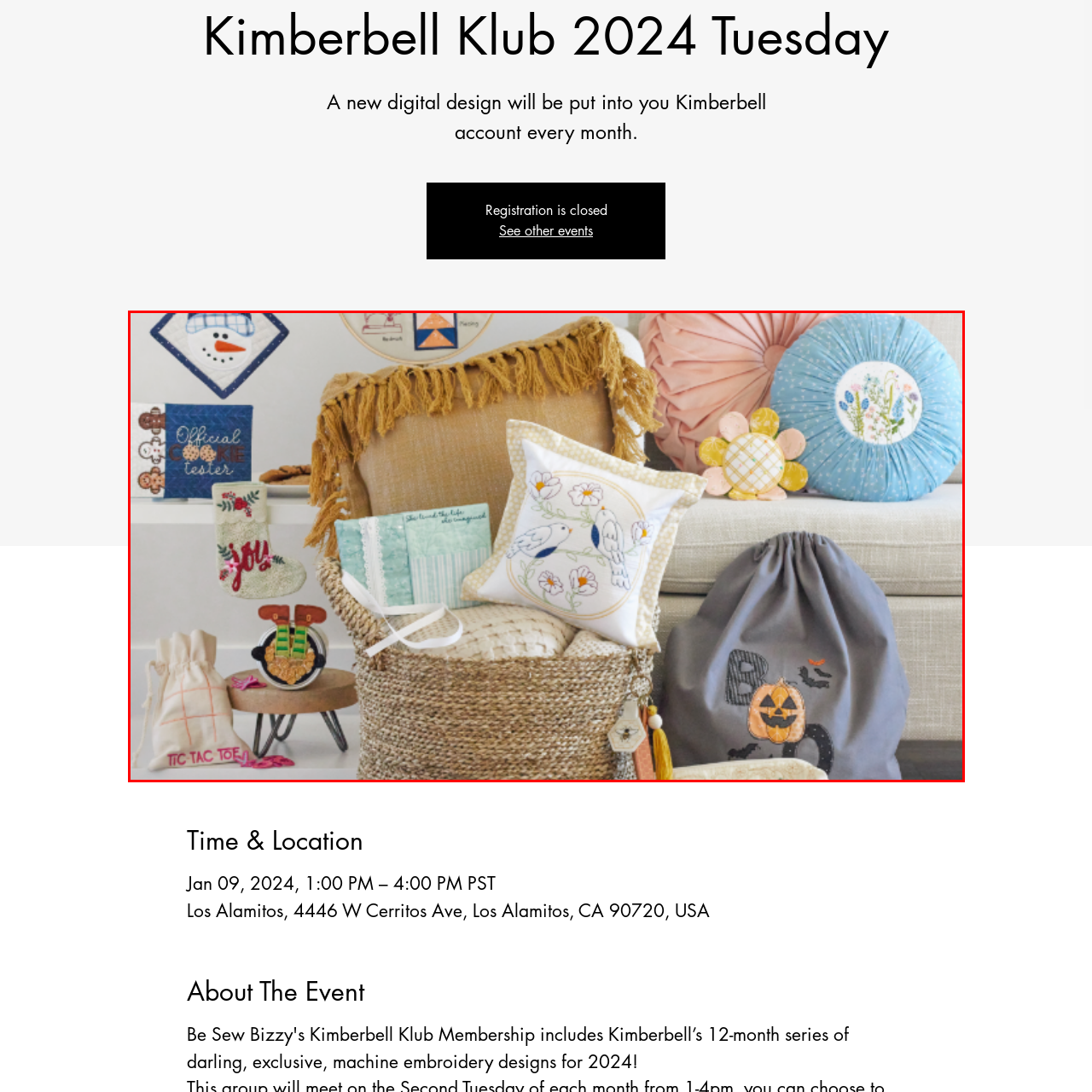What is the festive motif on the gray drawstring bag?
Carefully examine the image within the red bounding box and provide a detailed answer to the question.

The gray drawstring bag in the background has a prominent display of a carved pumpkin, which is a common symbol associated with Halloween, indicating that the festive motif on the bag is related to Halloween.